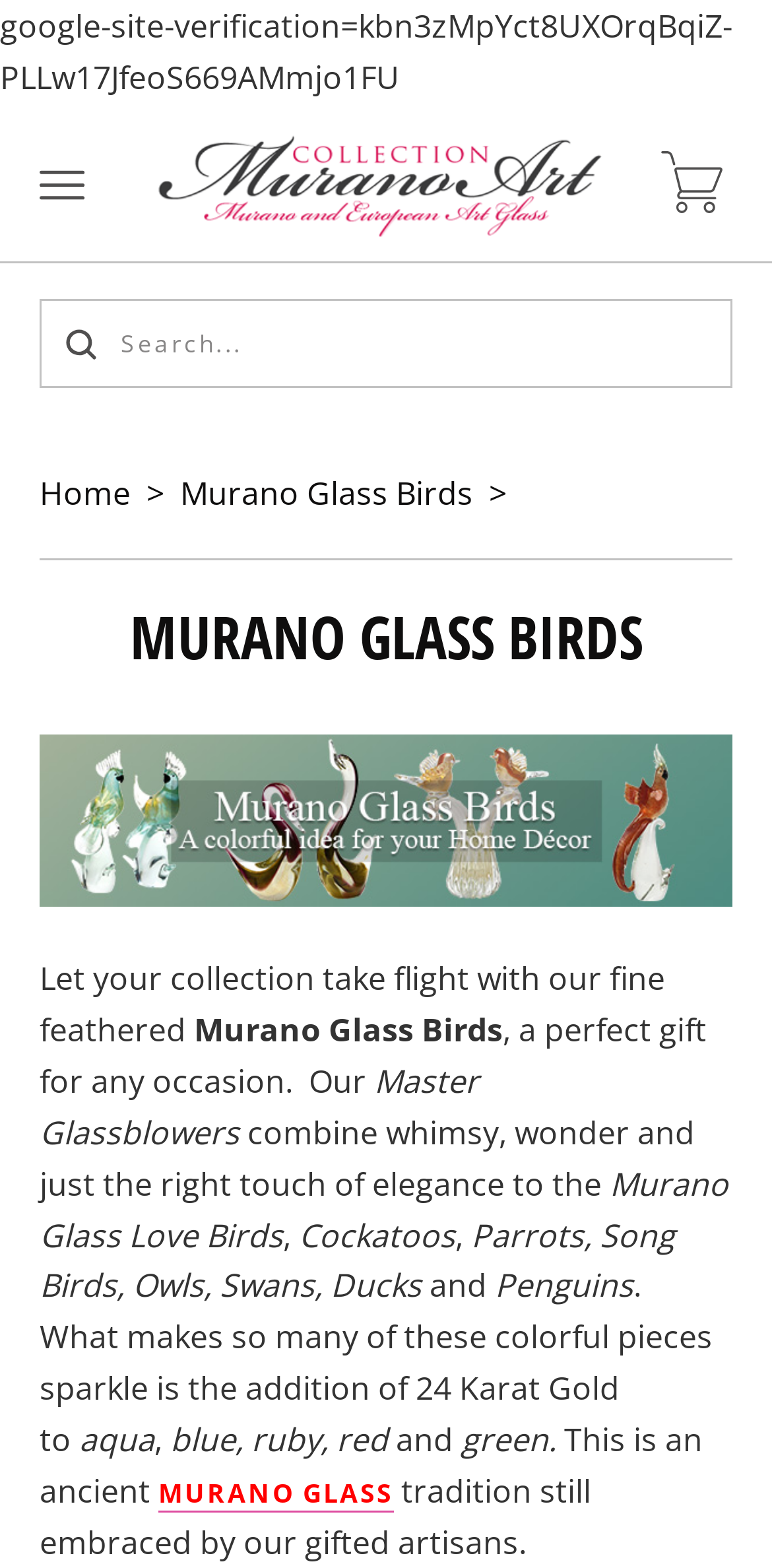What is the color of the Murano Glass Love Birds mentioned on the webpage?
Based on the image, give a one-word or short phrase answer.

Not specified